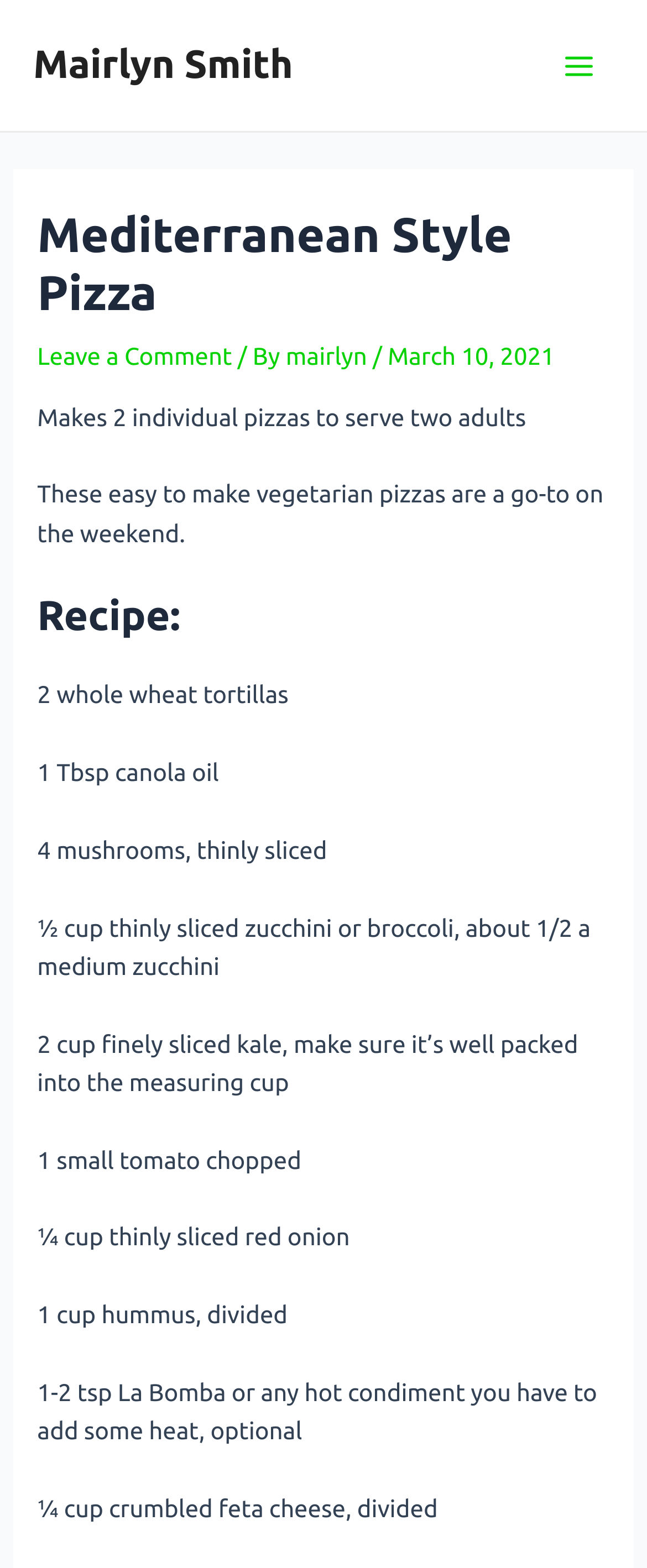Who is the author of this recipe?
Please provide a comprehensive and detailed answer to the question.

The author of this recipe is Mairlyn Smith, which is mentioned in the link 'Mairlyn Smith' at the top of the page, and also in the text '/ By Mairlyn' in the header section.